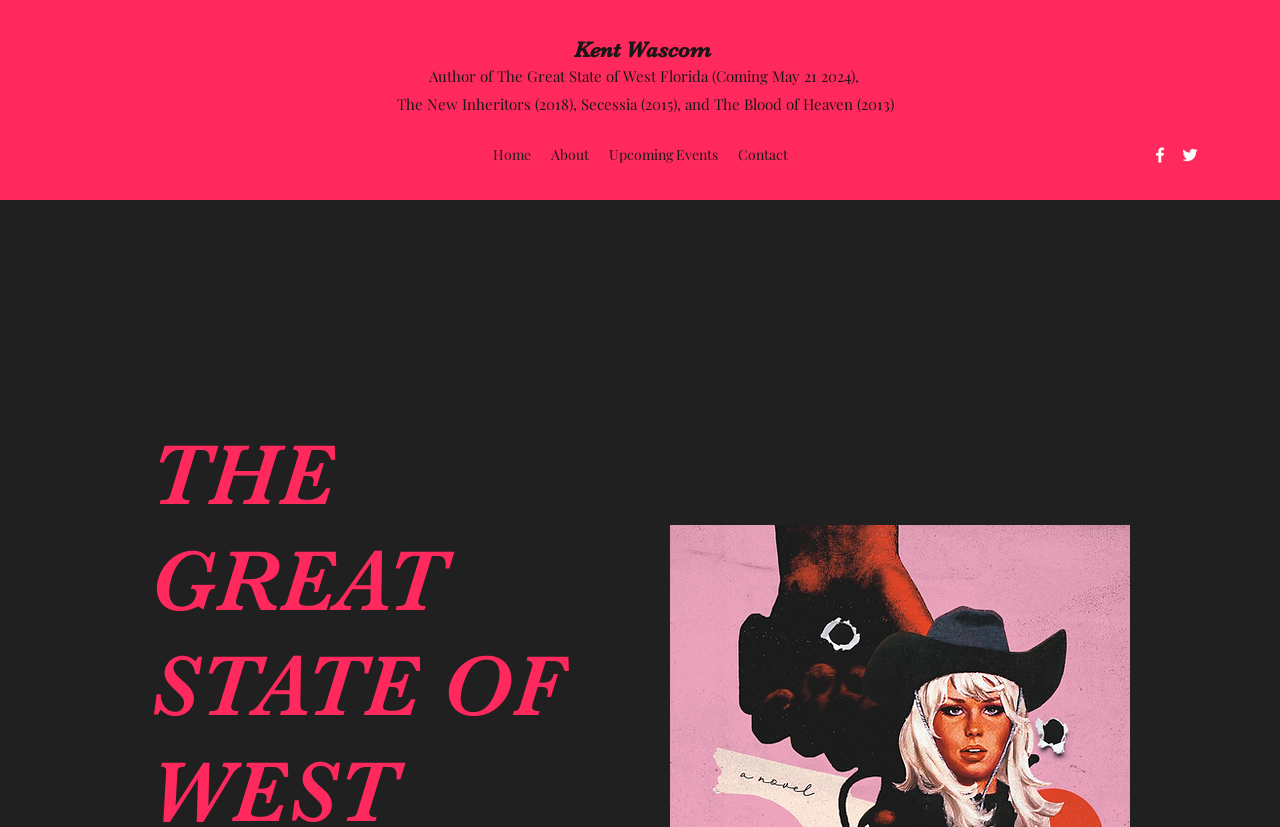Carefully observe the image and respond to the question with a detailed answer:
What is the upcoming book by the author?

The StaticText element with the text 'Author of The Great State of West Florida (Coming May 21 2024), ' mentions the upcoming book by the author.